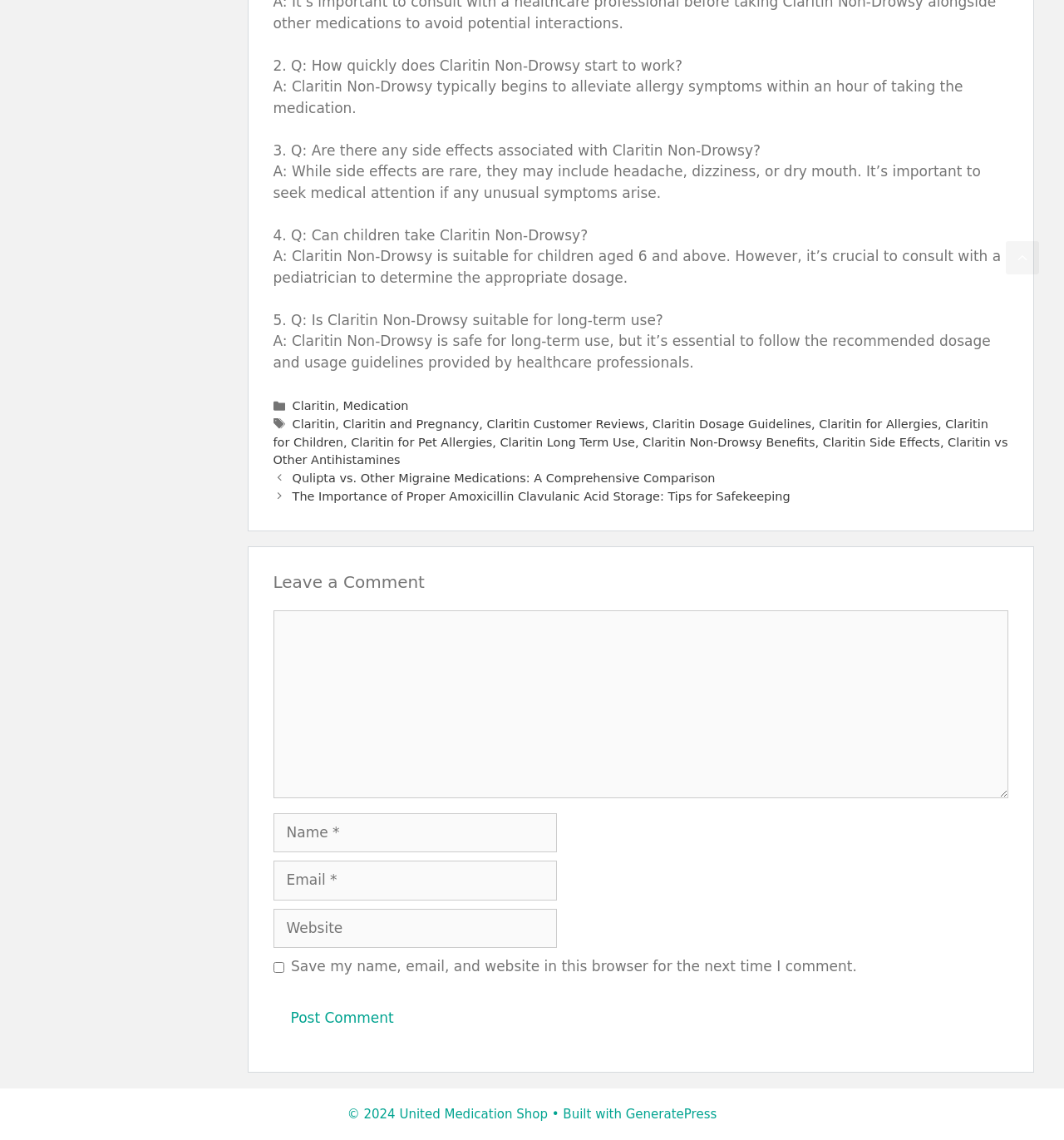Provide the bounding box coordinates of the area you need to click to execute the following instruction: "Click on the 'Claritin' link".

[0.275, 0.35, 0.315, 0.362]